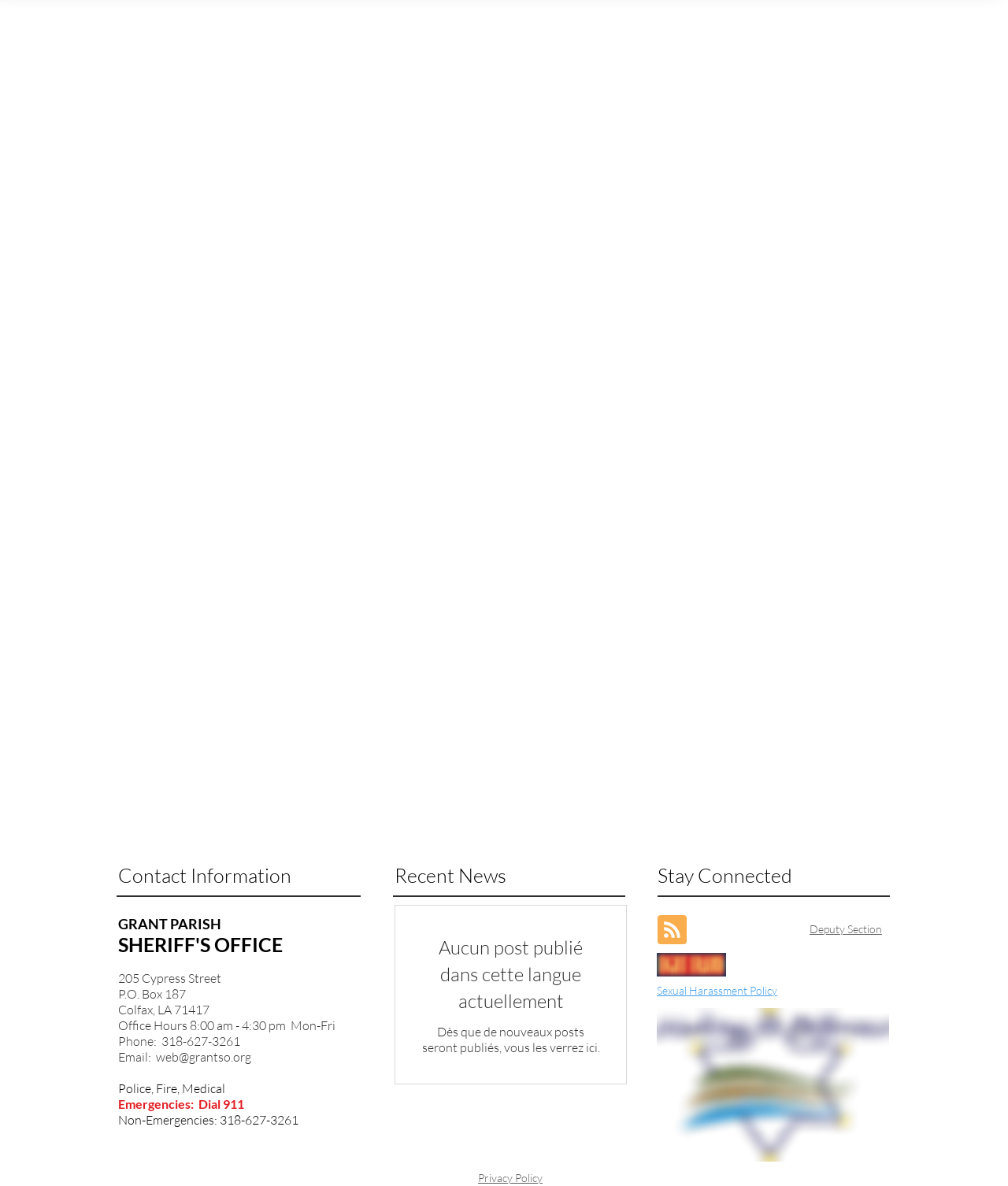Answer the following inquiry with a single word or phrase:
What is the phone number for Grant Parish?

318-627-3261